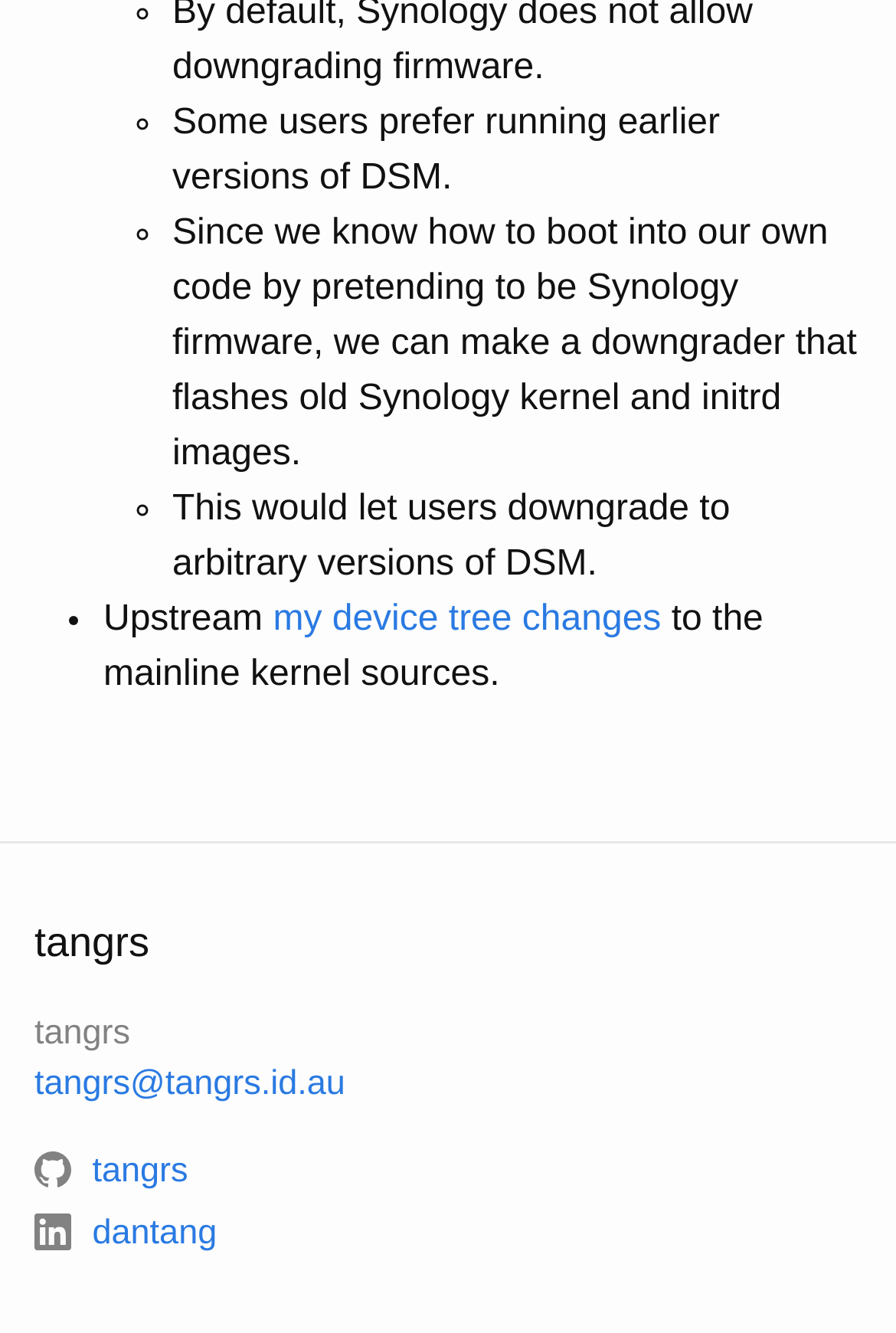Give a short answer using one word or phrase for the question:
What is the symbol used for list markers?

◦ and •